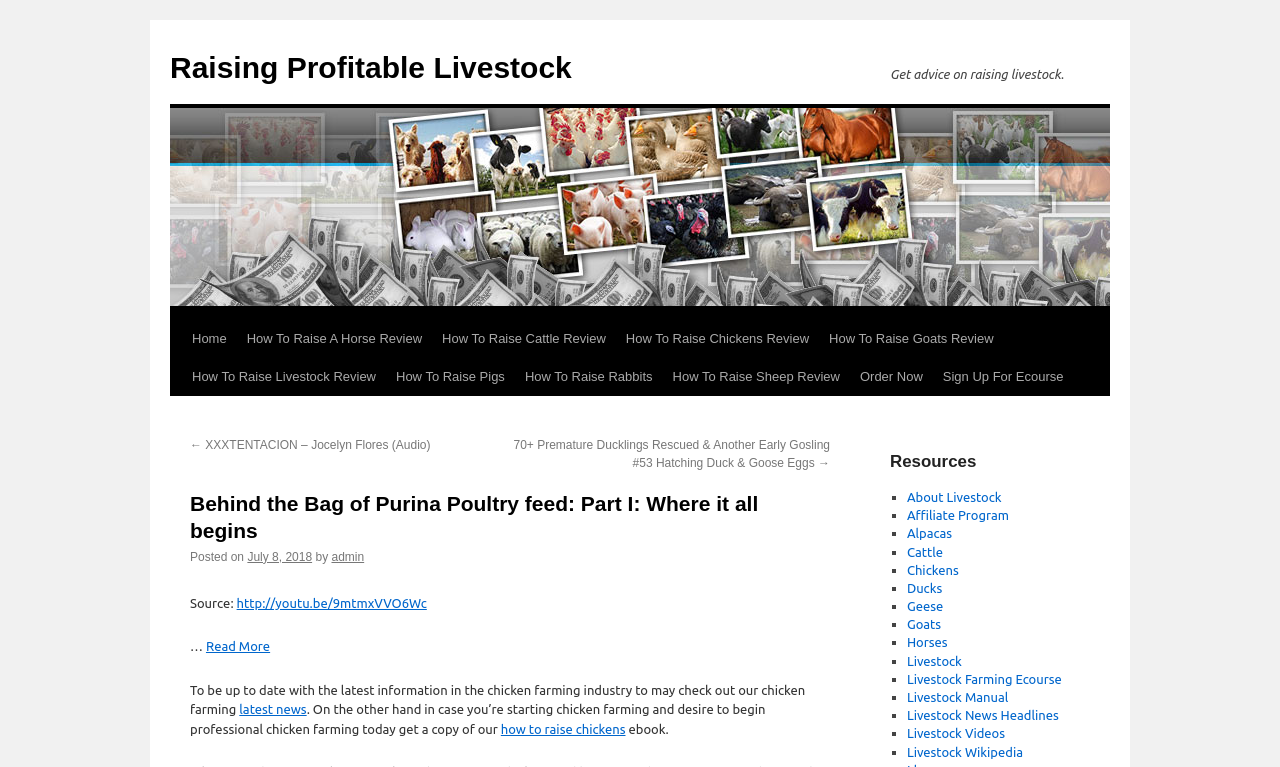What is the purpose of the 'Order Now' link?
Please answer the question as detailed as possible based on the image.

The 'Order Now' link is likely intended for users to purchase a product or service related to livestock farming, as it is placed alongside other links to resources and reviews.